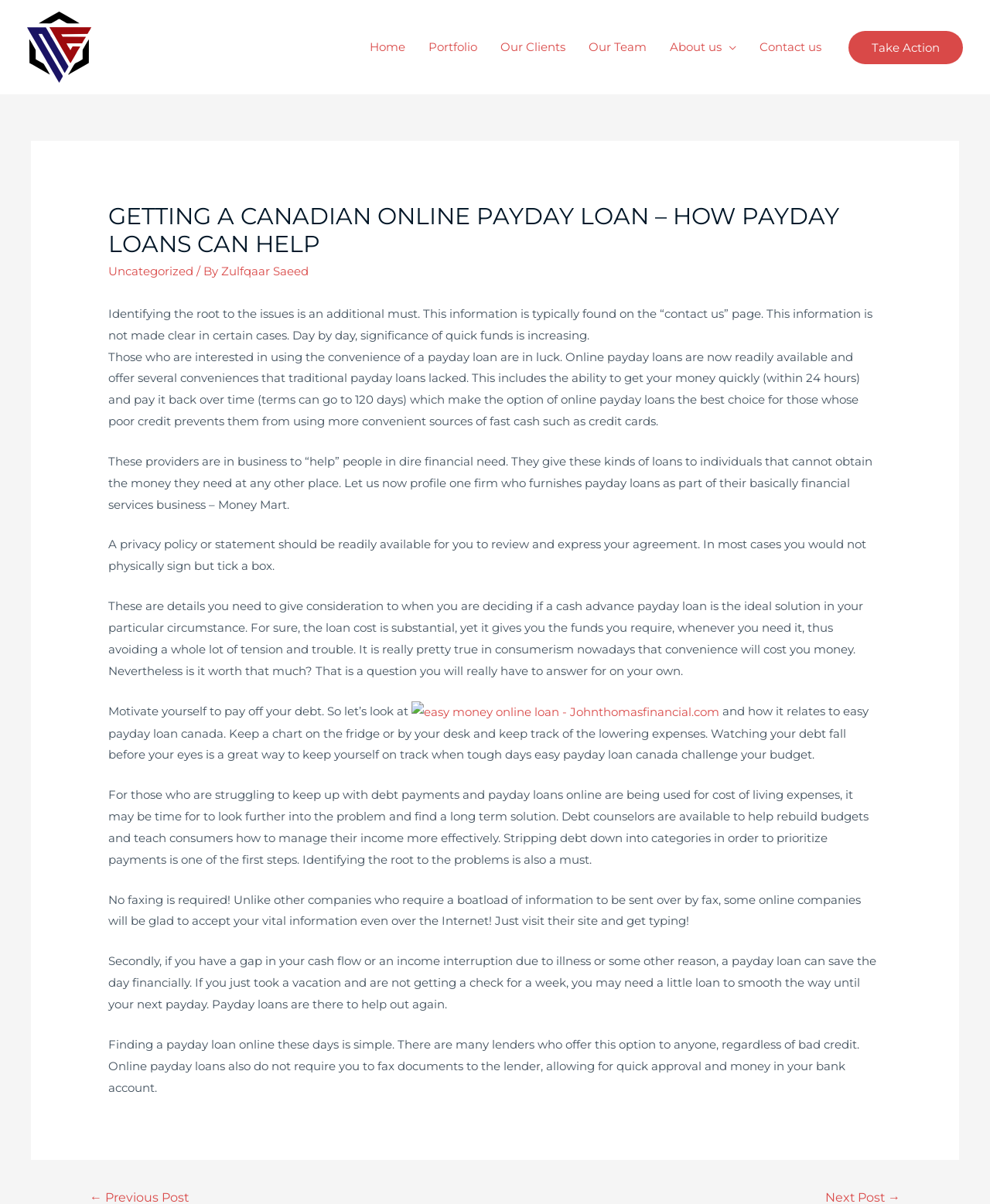What is the purpose of a privacy policy or statement?
Using the image, answer in one word or phrase.

To review and express agreement